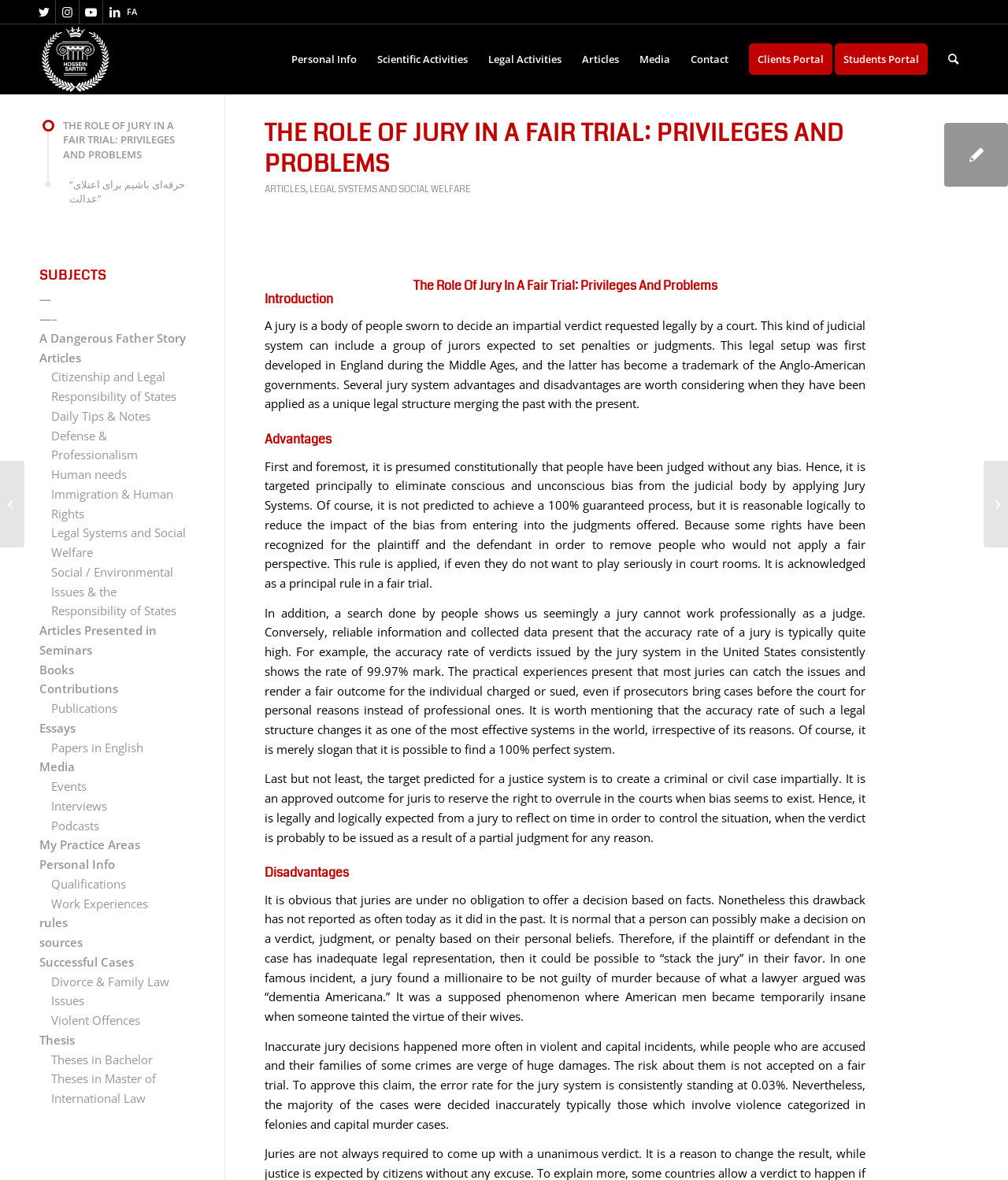Identify the bounding box coordinates of the HTML element based on this description: "Scientific Activities".

[0.364, 0.021, 0.474, 0.079]